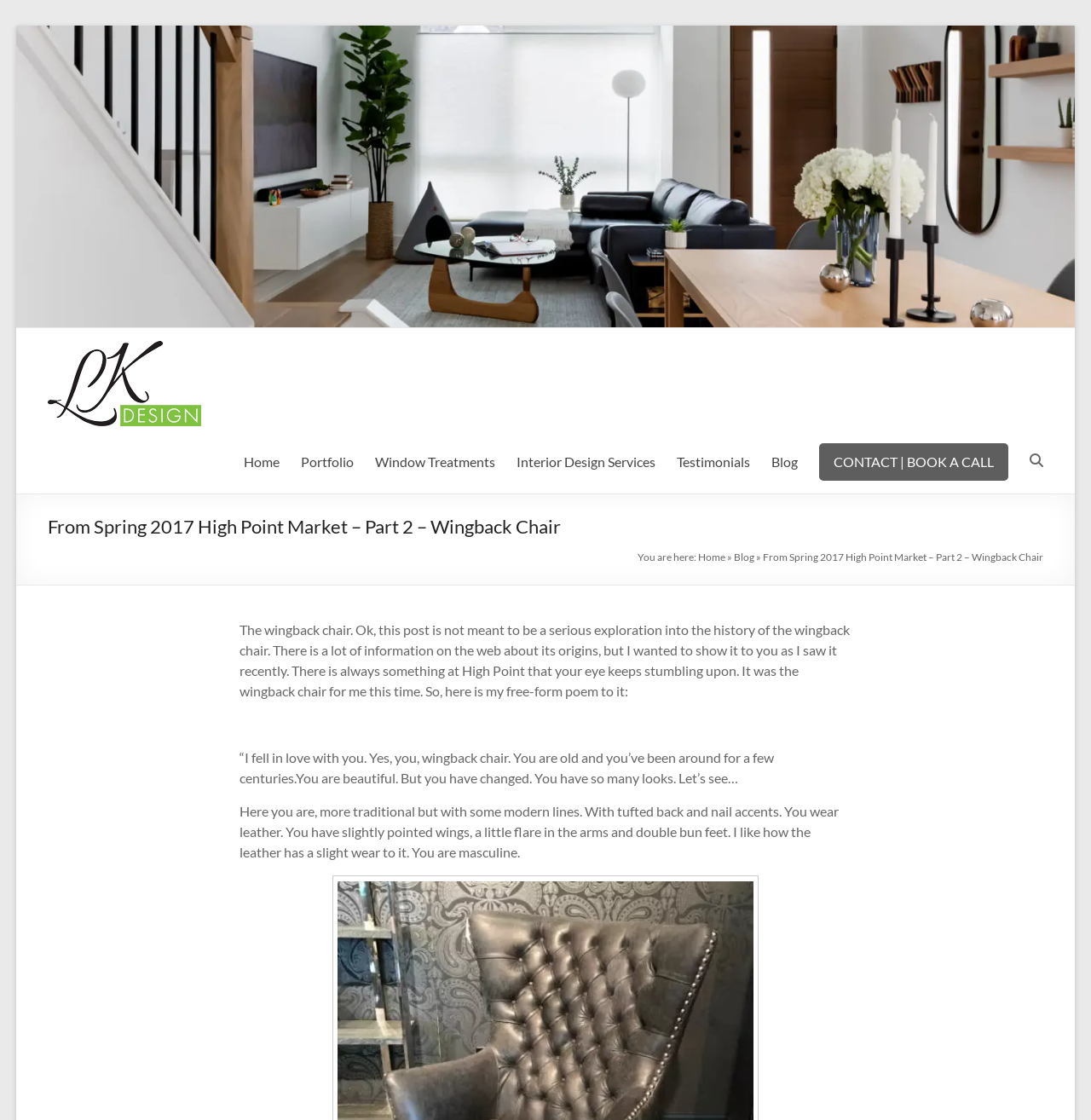What is the topic of the blog post?
Relying on the image, give a concise answer in one word or a brief phrase.

Wingback Chair